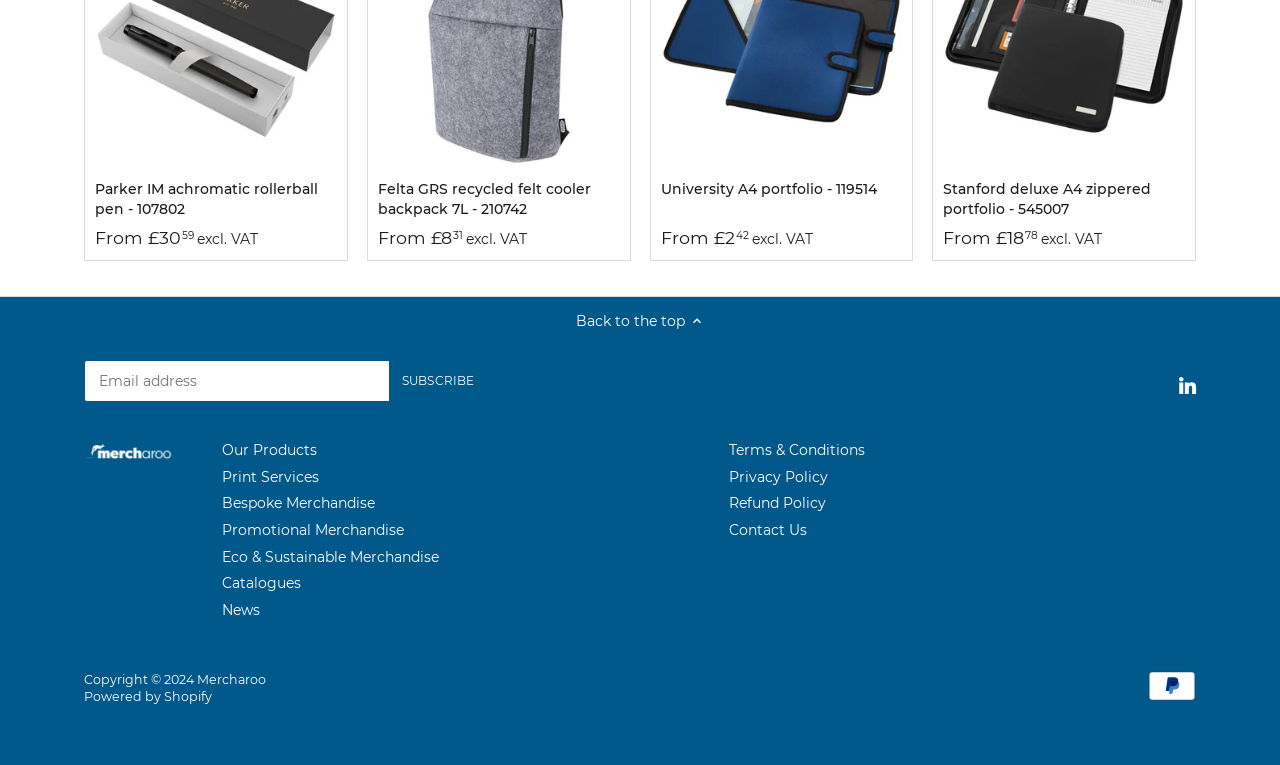Specify the bounding box coordinates for the region that must be clicked to perform the given instruction: "Click the 'Parker IM achromatic rollerball pen - 107802' link".

[0.074, 0.234, 0.263, 0.287]